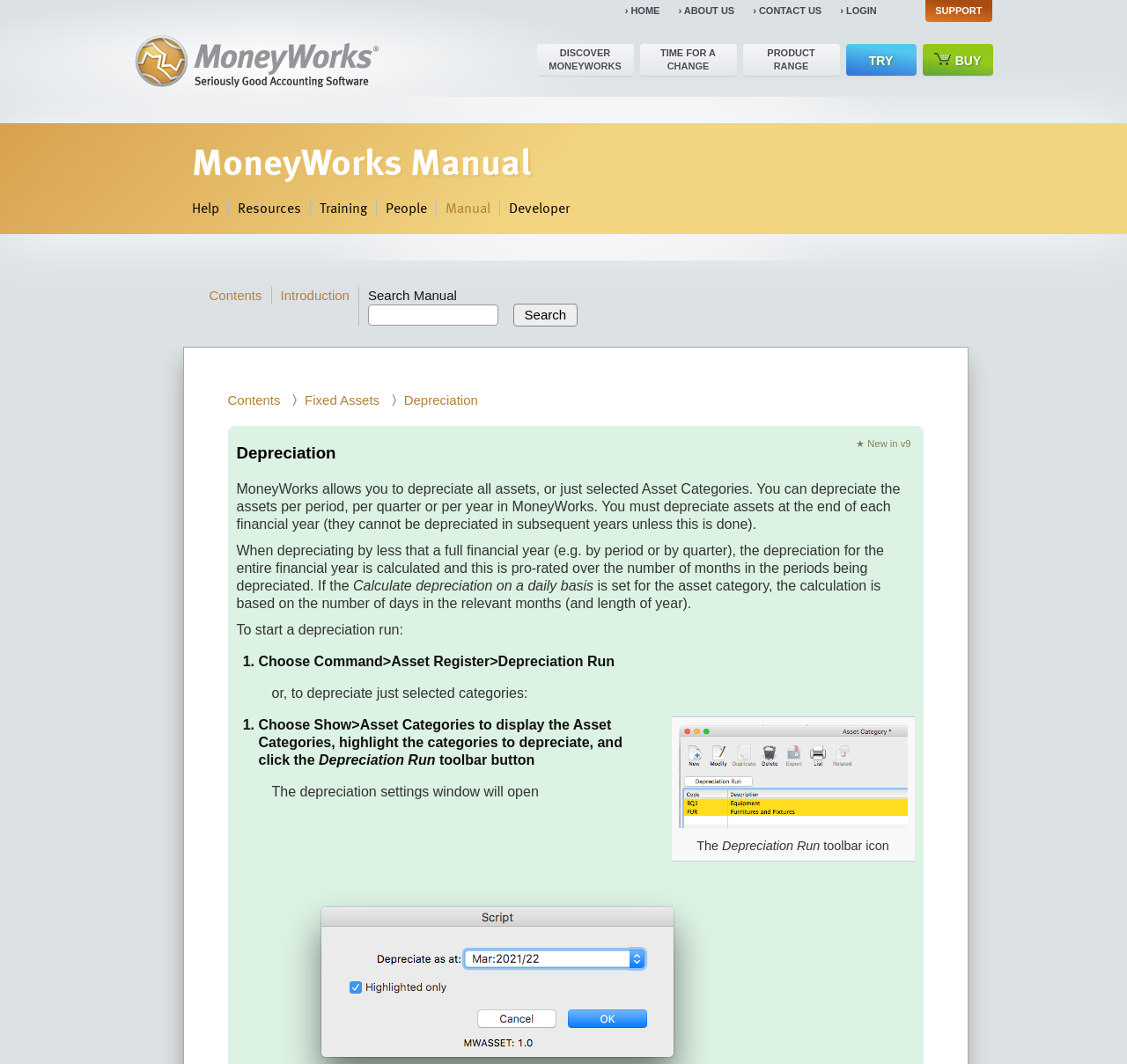Determine the bounding box coordinates of the section I need to click to execute the following instruction: "Click on the 'LOGIN' link". Provide the coordinates as four float numbers between 0 and 1, i.e., [left, top, right, bottom].

[0.739, 0.0, 0.817, 0.021]